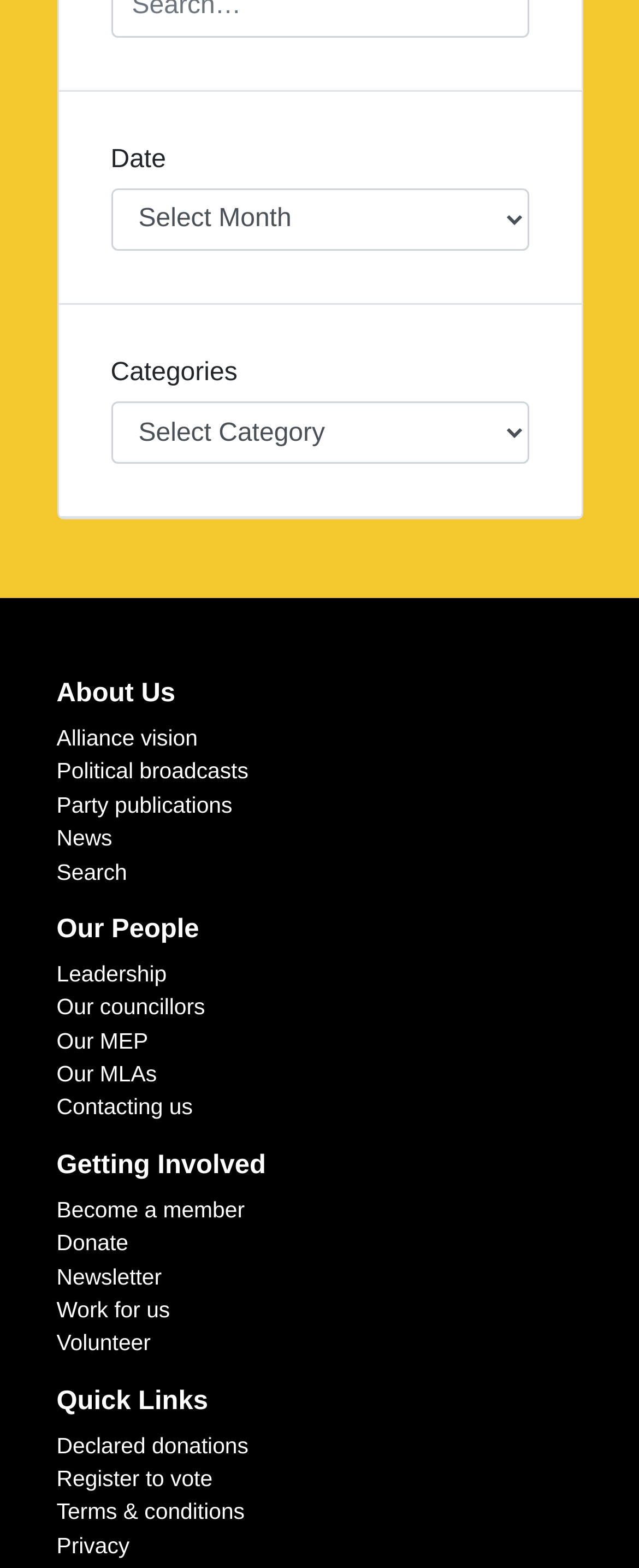How many headings are there on the page? Based on the screenshot, please respond with a single word or phrase.

6